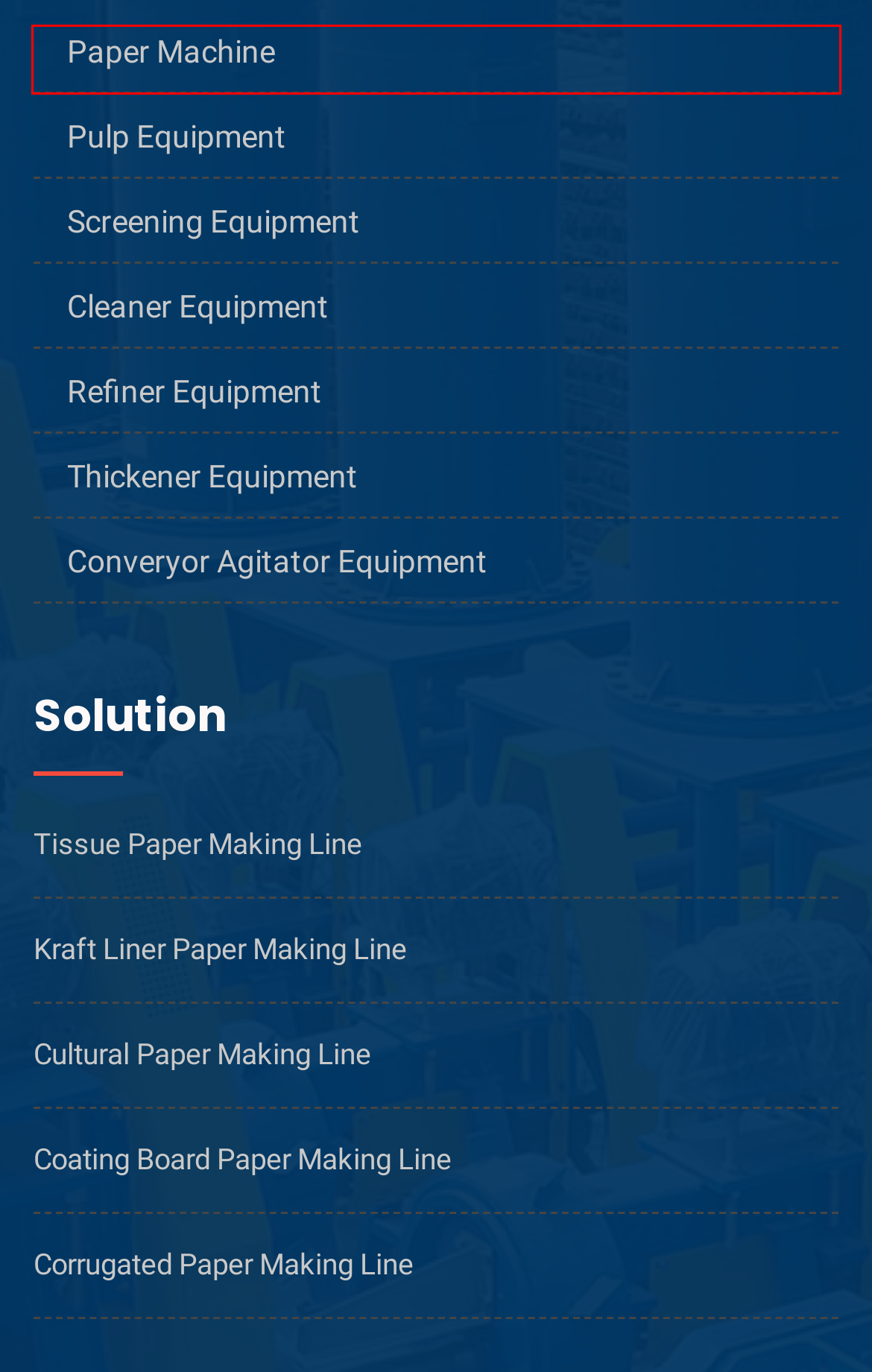You have a screenshot of a webpage where a red bounding box highlights a specific UI element. Identify the description that best matches the resulting webpage after the highlighted element is clicked. The choices are:
A. Coating Board Paper Making Line
B. LEIZHAN
C. Corrugated Paper Making Line
D. Cleaner Equipment
E. paper machine
F. Screening Equipment
G. Tissue Paper Making Line
H. Cultural Paper Making Line

E